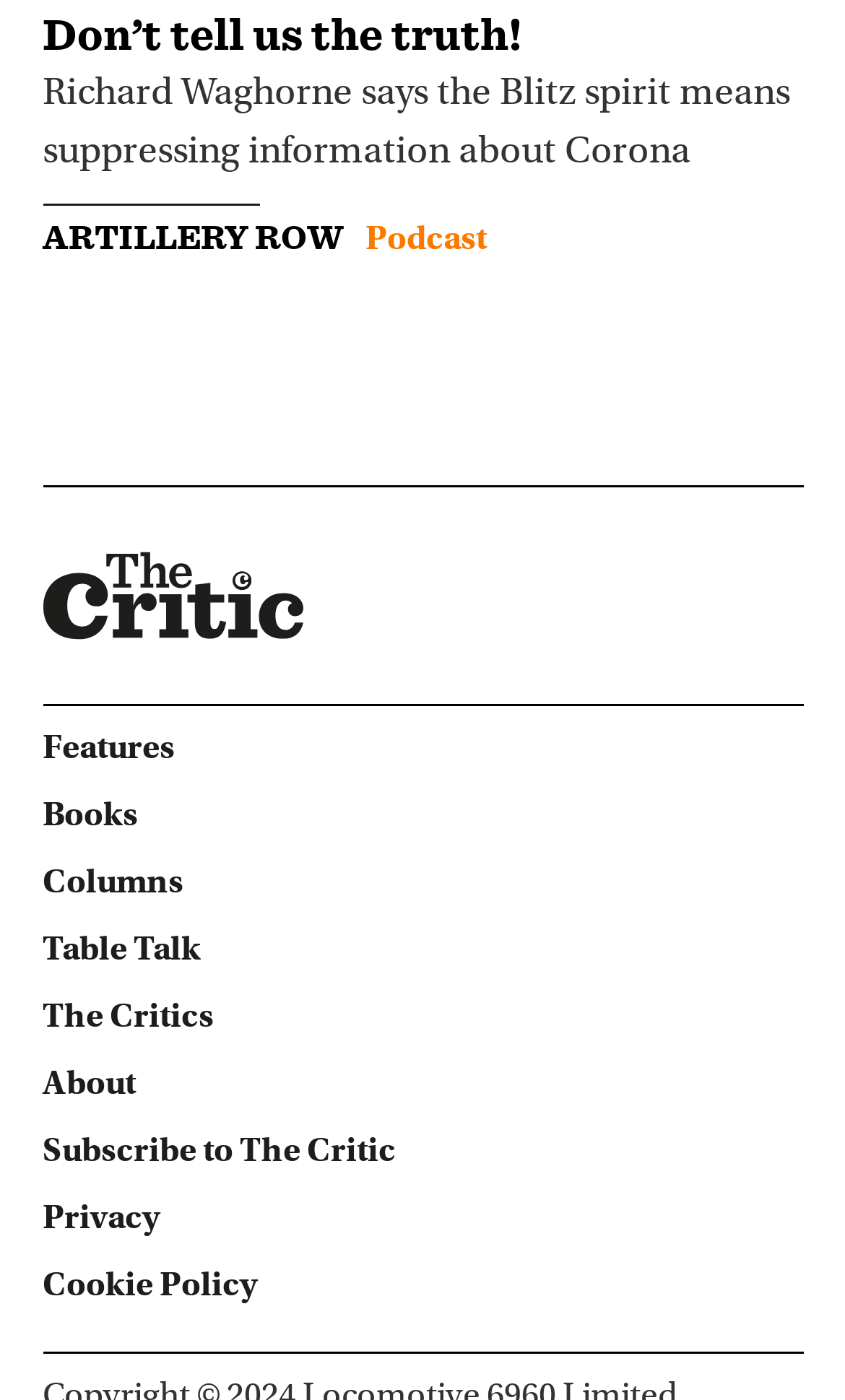Please find the bounding box coordinates of the element that must be clicked to perform the given instruction: "go to the Features page". The coordinates should be four float numbers from 0 to 1, i.e., [left, top, right, bottom].

[0.05, 0.523, 0.206, 0.548]